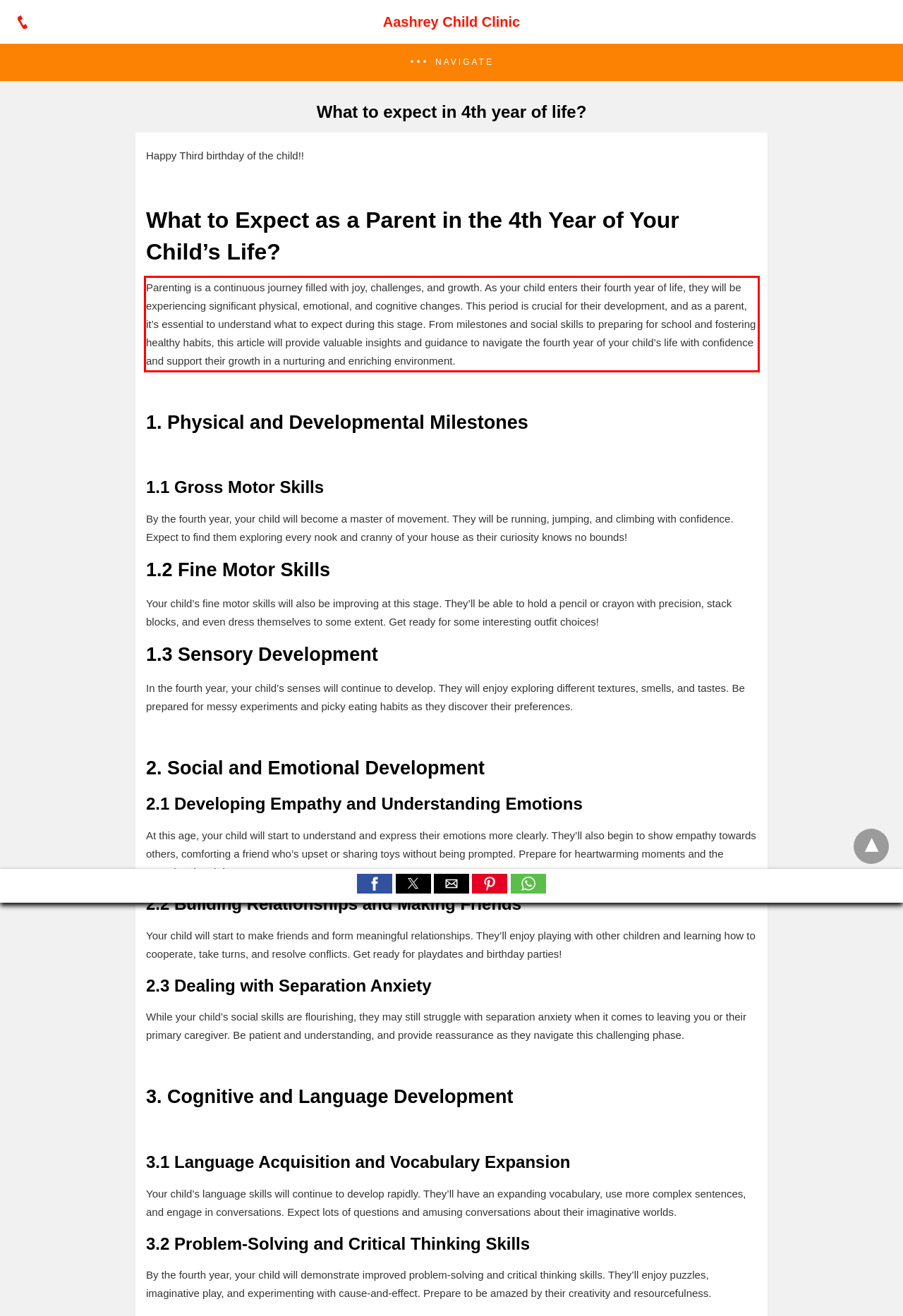You have a screenshot of a webpage with a red bounding box. Use OCR to generate the text contained within this red rectangle.

Parenting is a continuous journey filled with joy, challenges, and growth. As your child enters their fourth year of life, they will be experiencing significant physical, emotional, and cognitive changes. This period is crucial for their development, and as a parent, it’s essential to understand what to expect during this stage. From milestones and social skills to preparing for school and fostering healthy habits, this article will provide valuable insights and guidance to navigate the fourth year of your child’s life with confidence and support their growth in a nurturing and enriching environment.